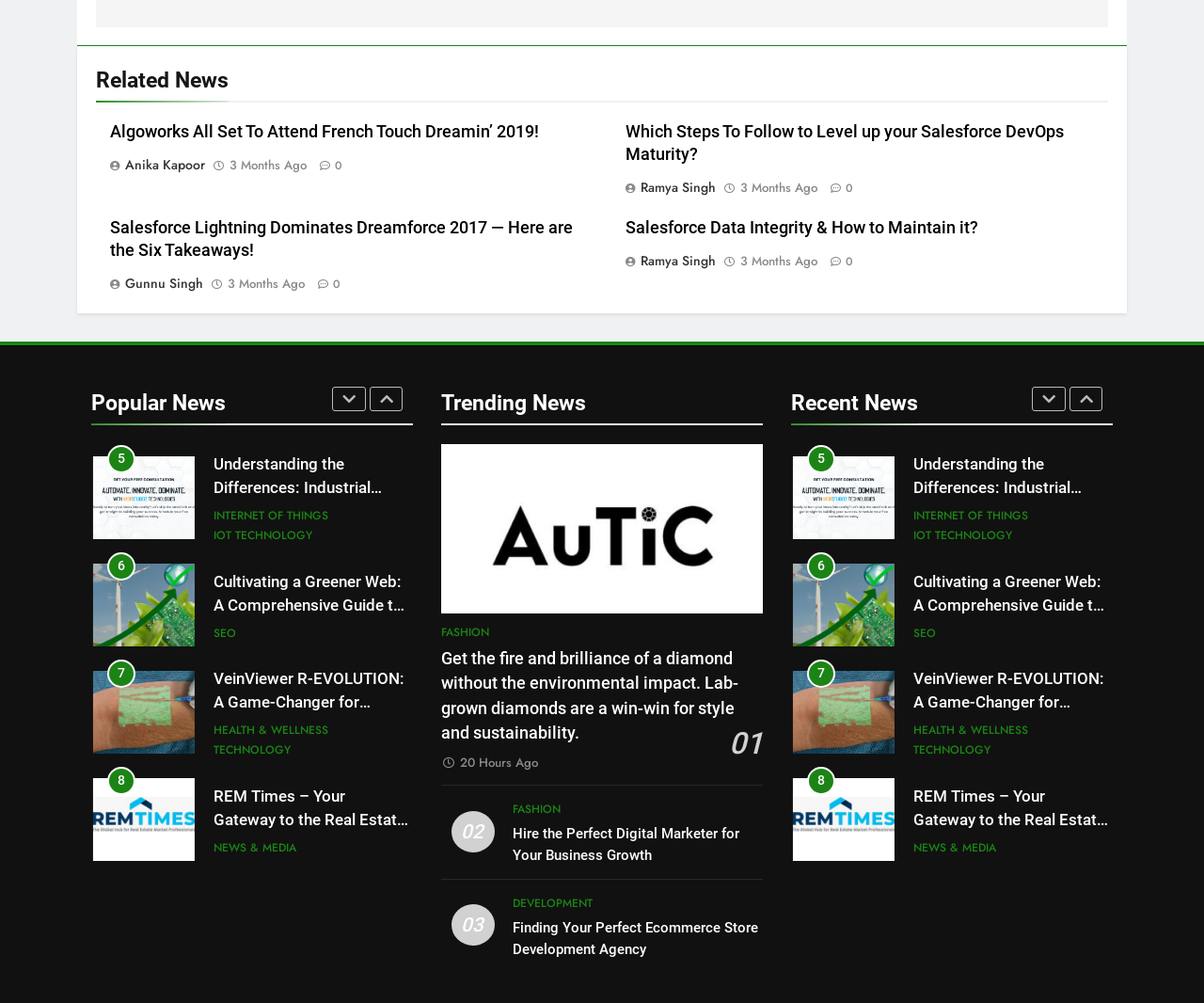Given the description: "Anika Kapoor", determine the bounding box coordinates of the UI element. The coordinates should be formatted as four float numbers between 0 and 1, [left, top, right, bottom].

[0.091, 0.155, 0.176, 0.173]